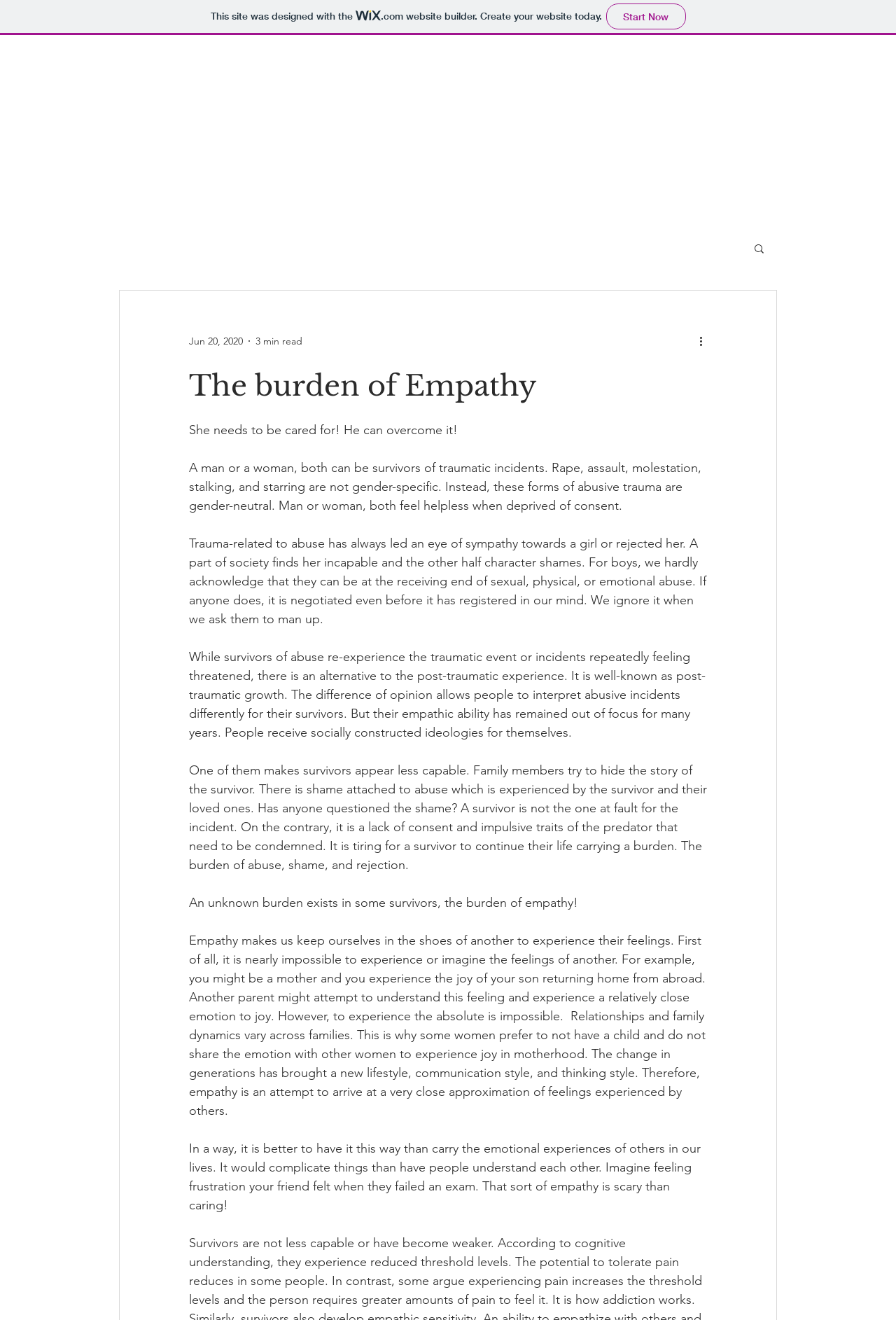Please find the bounding box coordinates in the format (top-left x, top-left y, bottom-right x, bottom-right y) for the given element description. Ensure the coordinates are floating point numbers between 0 and 1. Description: aria-label="More actions"

[0.778, 0.252, 0.797, 0.265]